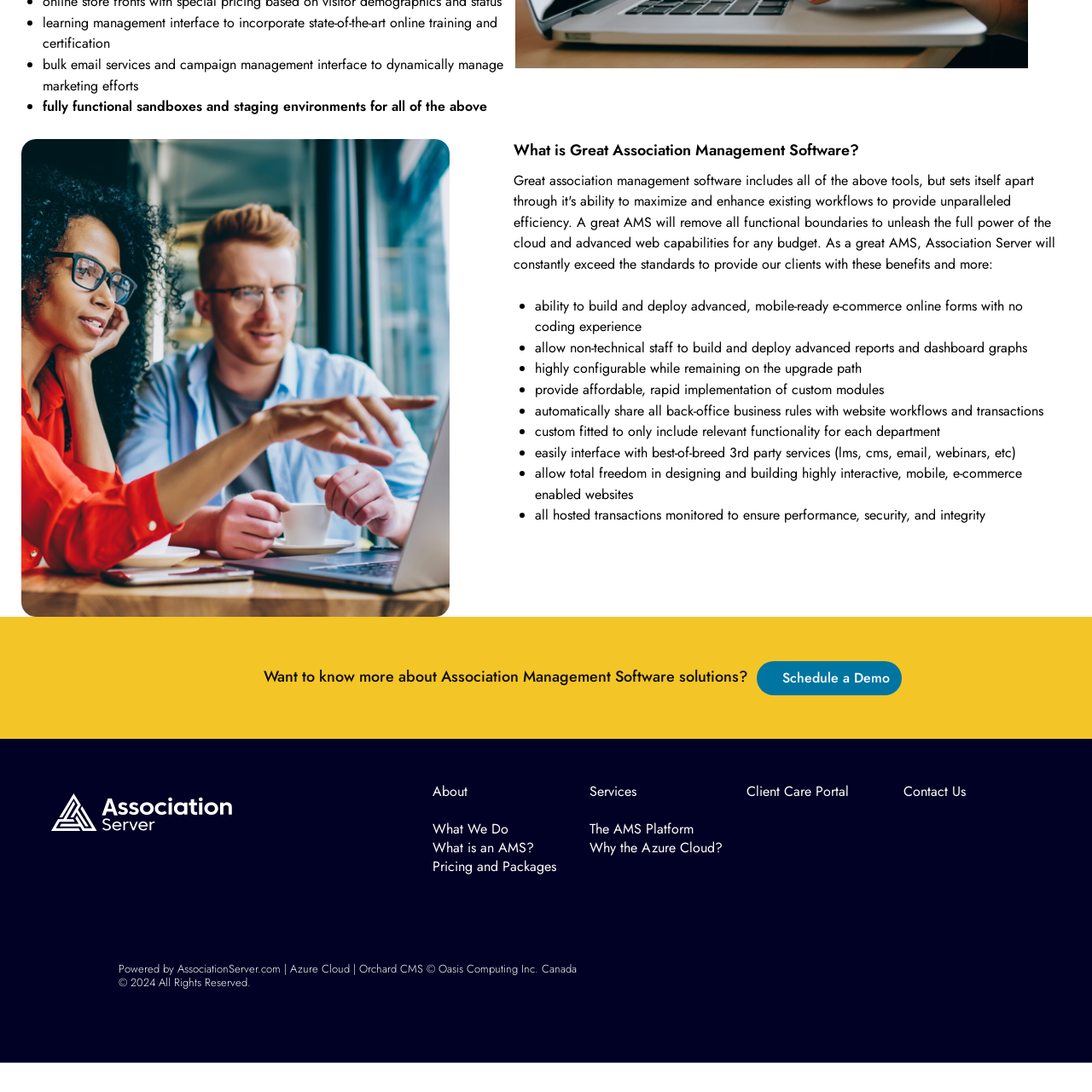Determine the bounding box coordinates of the clickable region to carry out the instruction: "Add to cart".

None